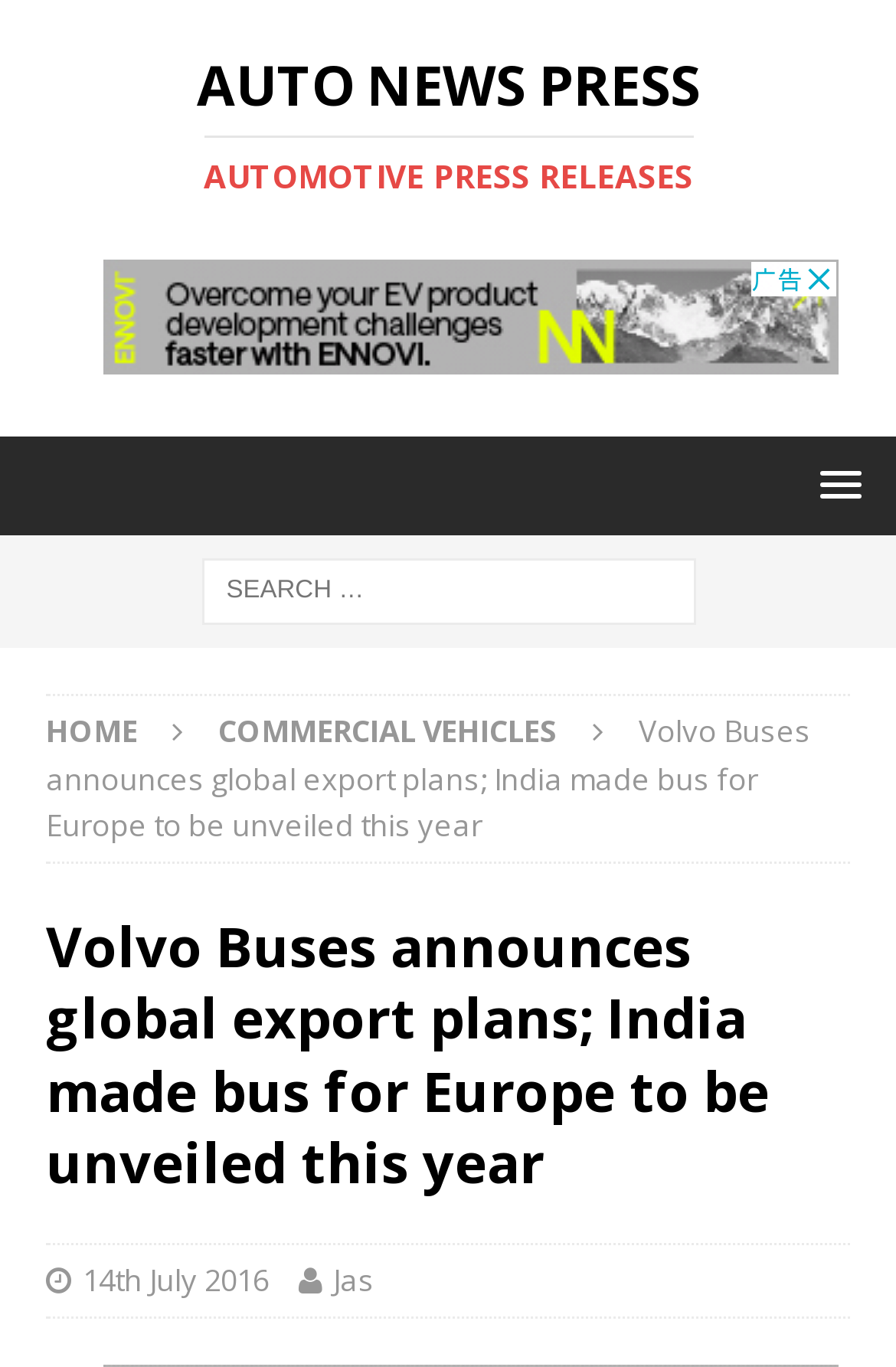Please answer the following question using a single word or phrase: 
When was the news article published?

14th July 2016